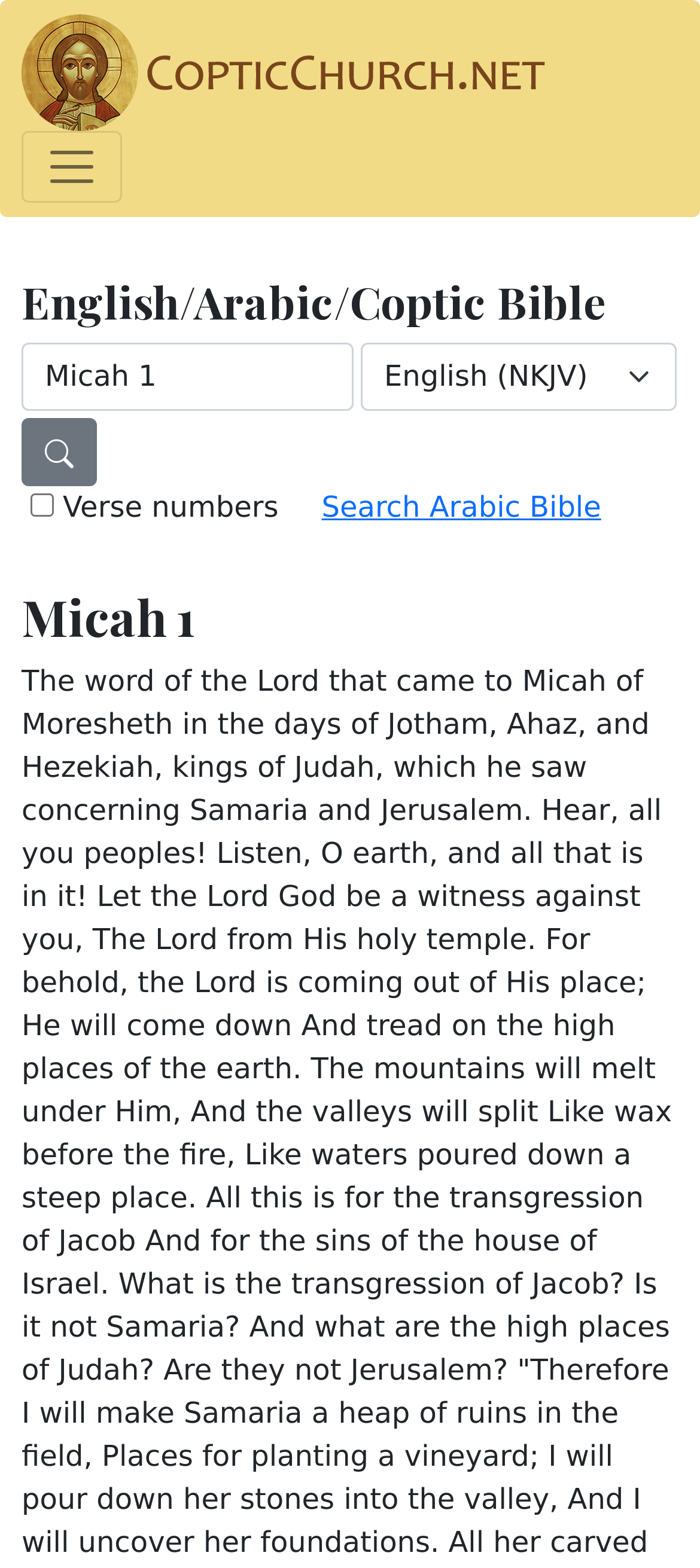Are there multiple language options?
Answer the question with a single word or phrase by looking at the picture.

Yes